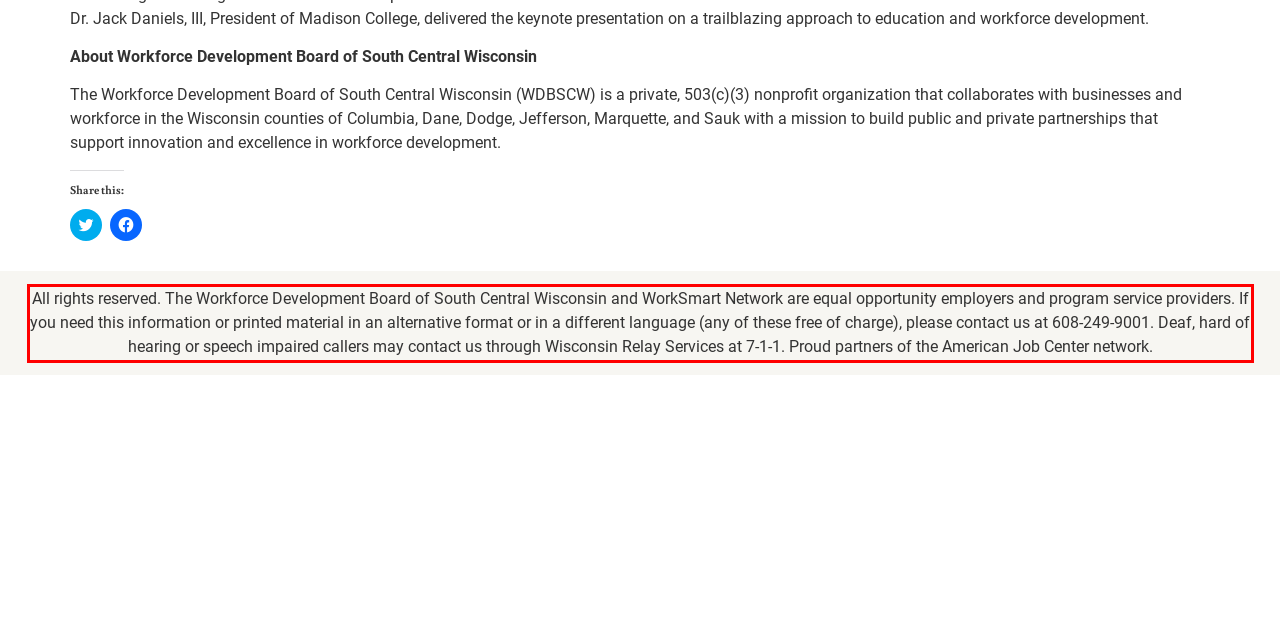Identify the red bounding box in the webpage screenshot and perform OCR to generate the text content enclosed.

All rights reserved. The Workforce Development Board of South Central Wisconsin and WorkSmart Network are equal opportunity employers and program service providers. If you need this information or printed material in an alternative format or in a different language (any of these free of charge), please contact us at 608-249-9001. Deaf, hard of hearing or speech impaired callers may contact us through Wisconsin Relay Services at 7-1-1. Proud partners of the American Job Center network.